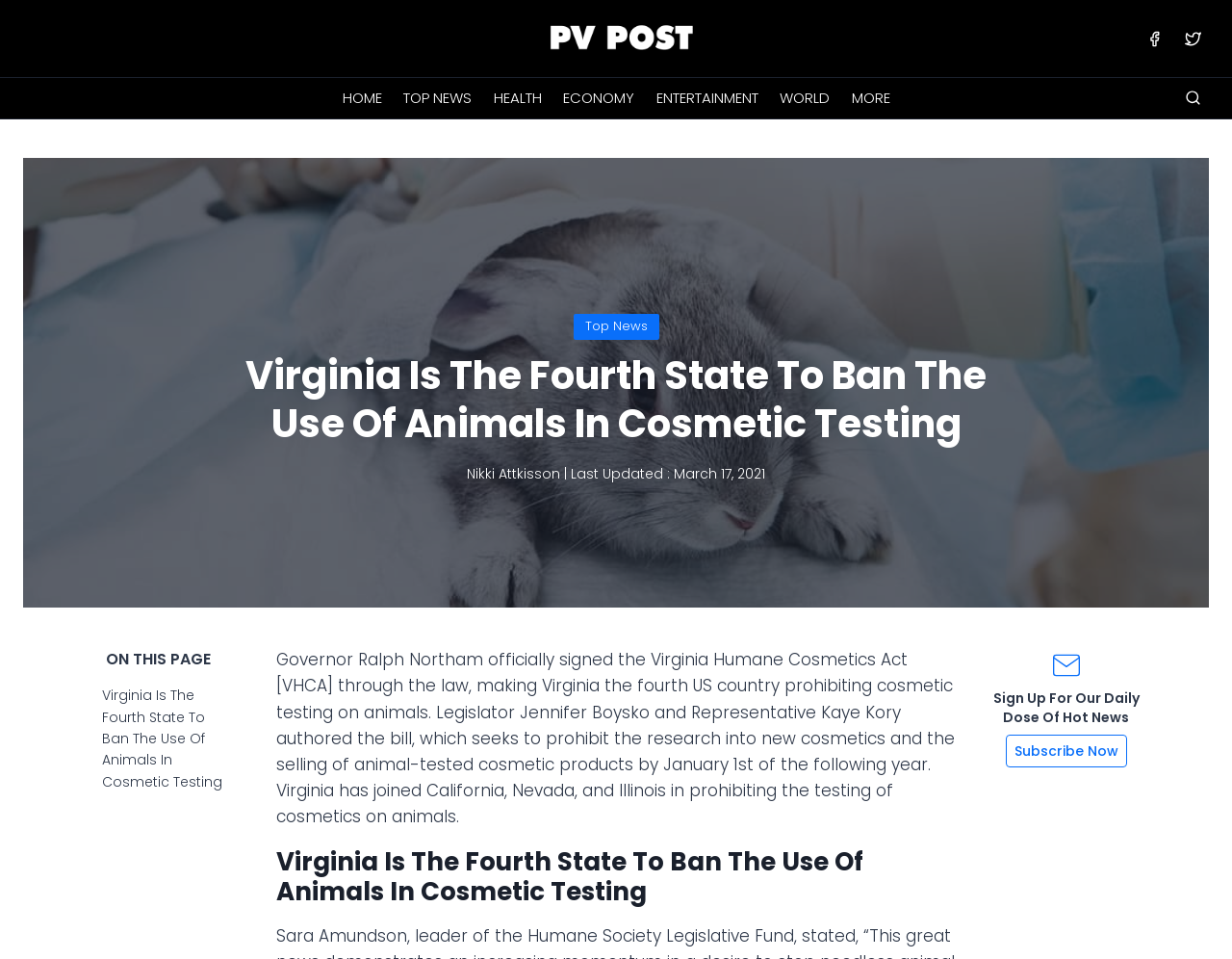Identify the bounding box coordinates of the element that should be clicked to fulfill this task: "Check the access map". The coordinates should be provided as four float numbers between 0 and 1, i.e., [left, top, right, bottom].

None